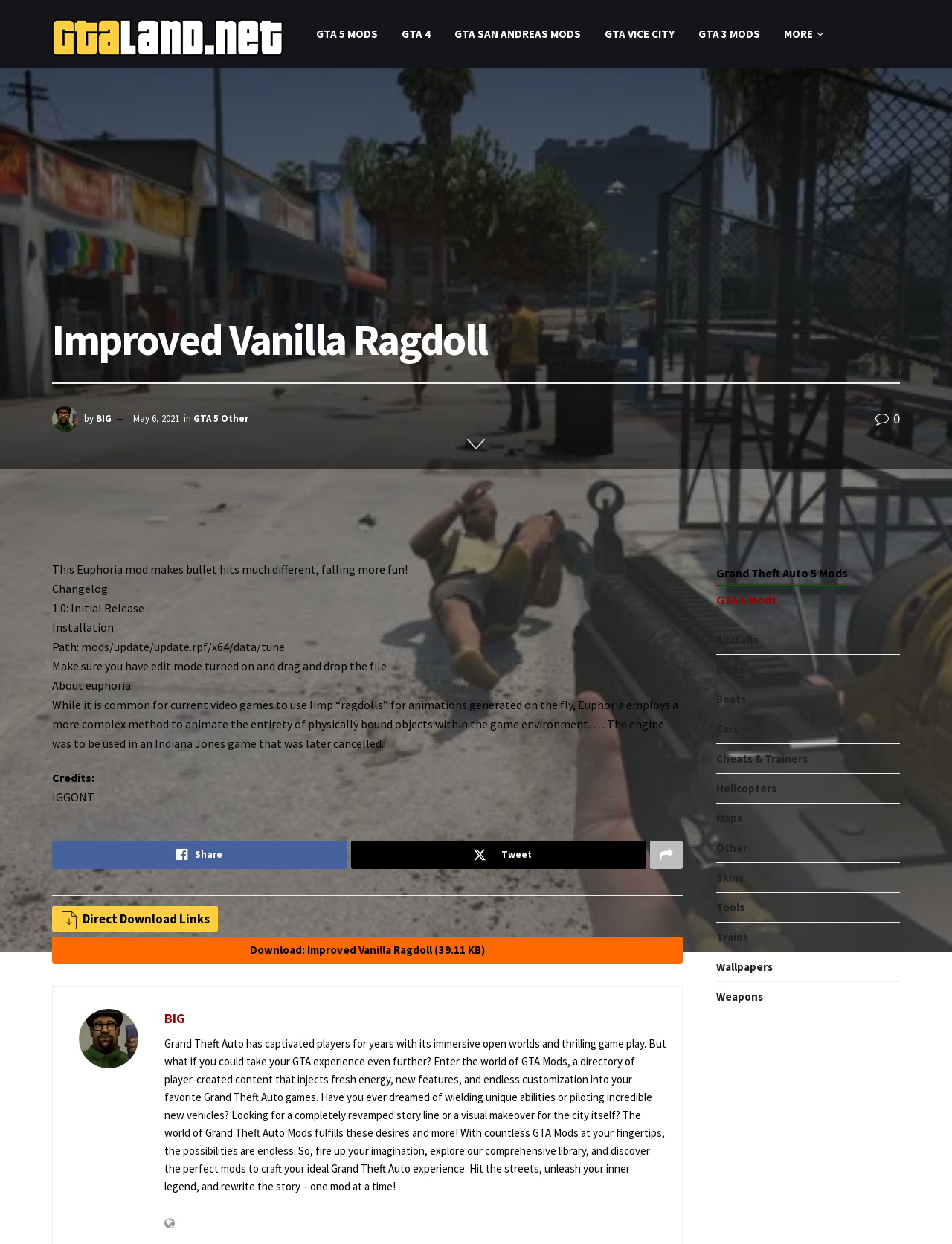Determine the bounding box coordinates of the region to click in order to accomplish the following instruction: "Share the page on social media". Provide the coordinates as four float numbers between 0 and 1, specifically [left, top, right, bottom].

[0.055, 0.676, 0.365, 0.699]